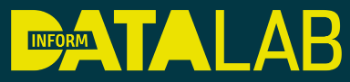Convey all the details present in the image.

The image features the logo of INFORM Datalab, which prominently displays the words "INFORM" and "DATALAB" in bright yellow text against a dark blue background. The design emphasizes a modern and professional aesthetic, representing the organization’s focus on data-driven insights and solutions. INFORM Datalab likely engages in research and analytics, aligning with current trends in environmental, social, and governance (ESG) frameworks. This logo serves as a key visual identifier for the brand, conveying its commitment to innovation and expertise in data analysis.